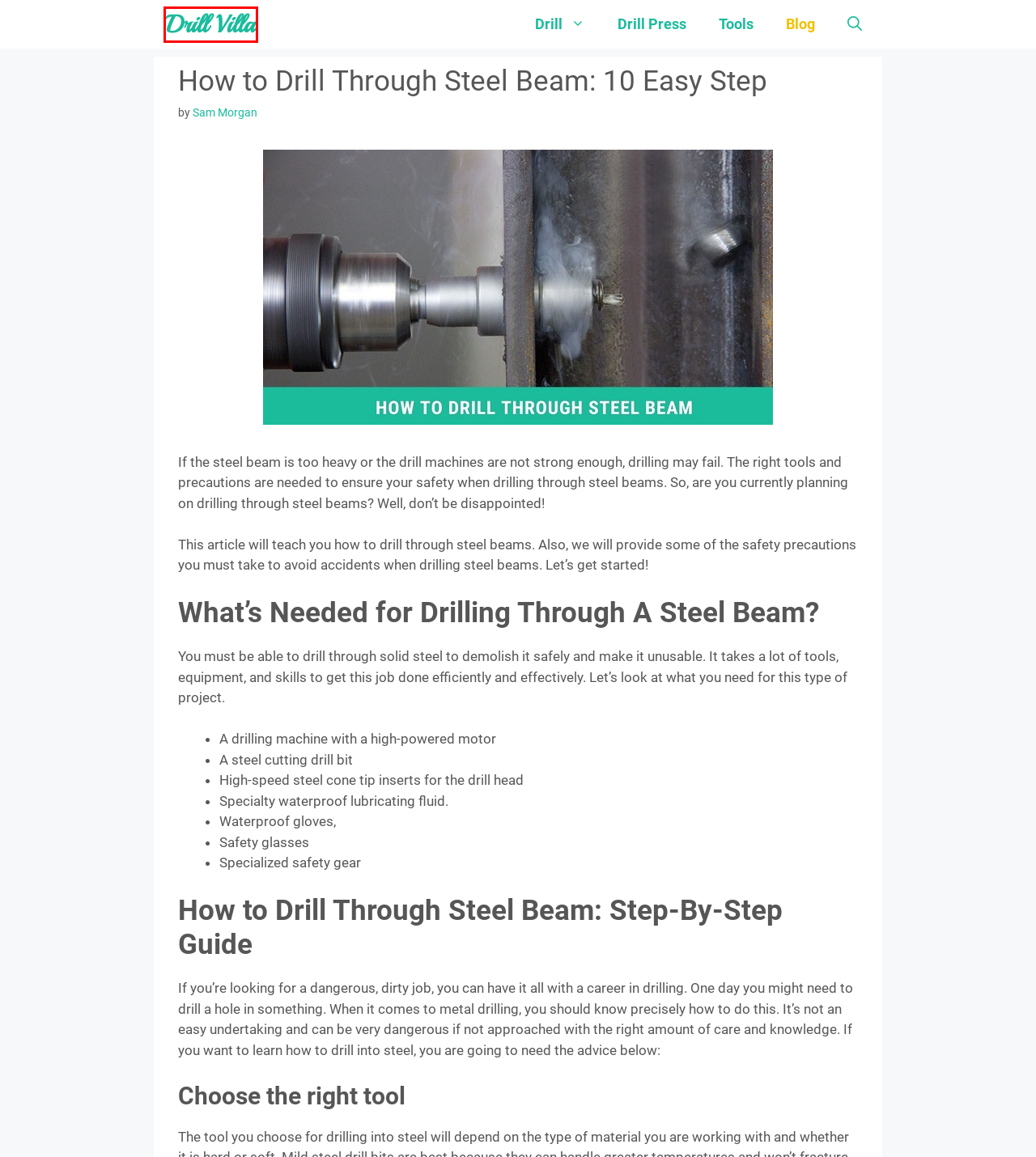You are given a screenshot of a webpage within which there is a red rectangle bounding box. Please choose the best webpage description that matches the new webpage after clicking the selected element in the bounding box. Here are the options:
A. Cordless | Drill Villa
B. Drill Press | Drill Villa
C. Sam Morgan | Drill Villa
D. Blog | Drill Villa
E. 7 Best Drill Press Stand for Hand Drill | Drill Villa
F. Drill Villa | Drill Tips and Review
G. 5 Best Drill Bit for Cabinet Hardware: Speed Up Your Cabinet Hardware Installation! | Drill Villa
H. Tools | Drill Villa

F